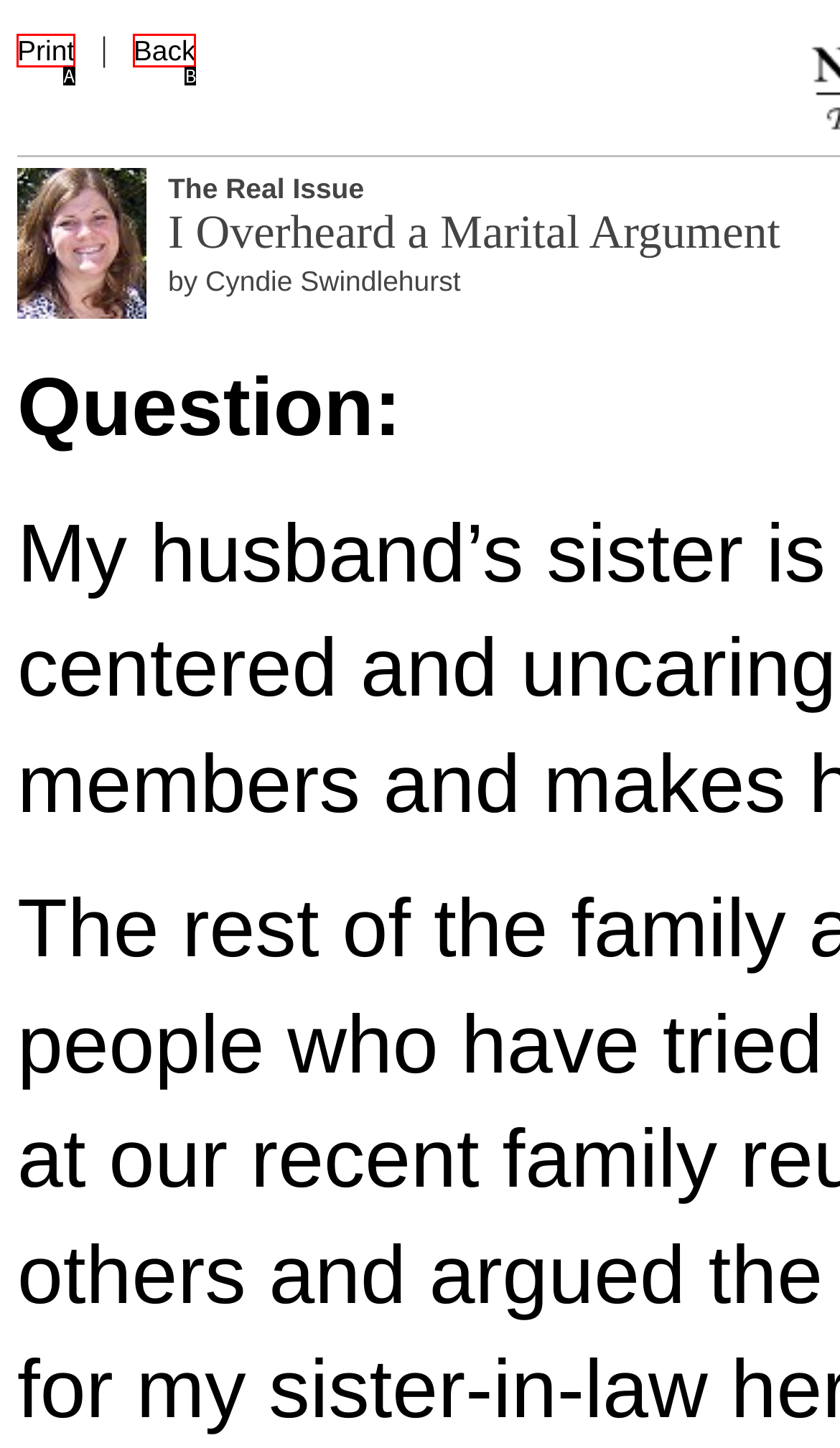Determine which option aligns with the description: Print. Provide the letter of the chosen option directly.

A